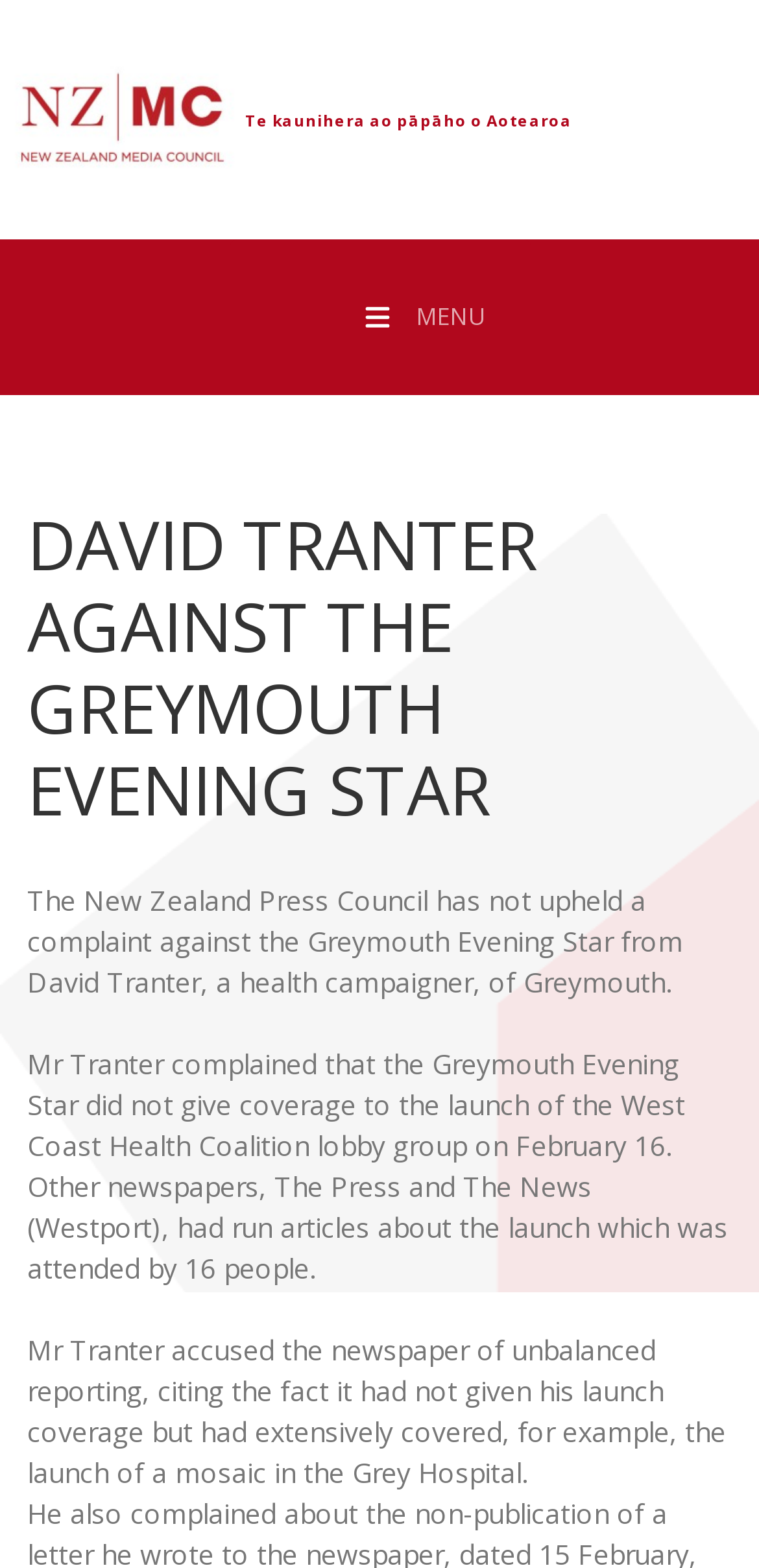Identify the main heading of the webpage and provide its text content.

DAVID TRANTER AGAINST THE GREYMOUTH EVENING STAR